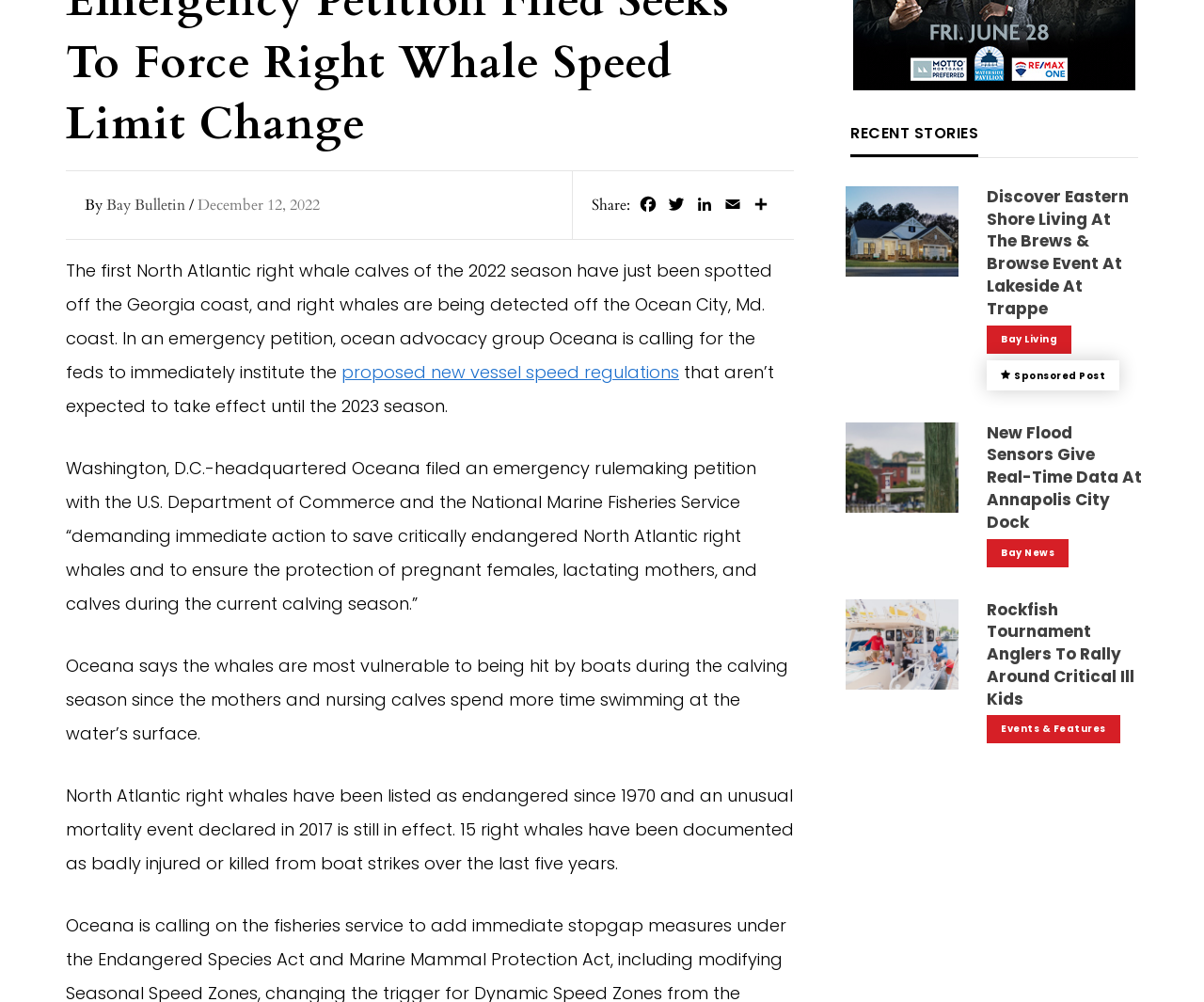Examine the image carefully and respond to the question with a detailed answer: 
What is the name of the ocean advocacy group?

I found the name of the ocean advocacy group by reading the text 'Washington, D.C.-headquartered Oceana filed an emergency rulemaking petition...' which indicates that Oceana is the name of the ocean advocacy group.